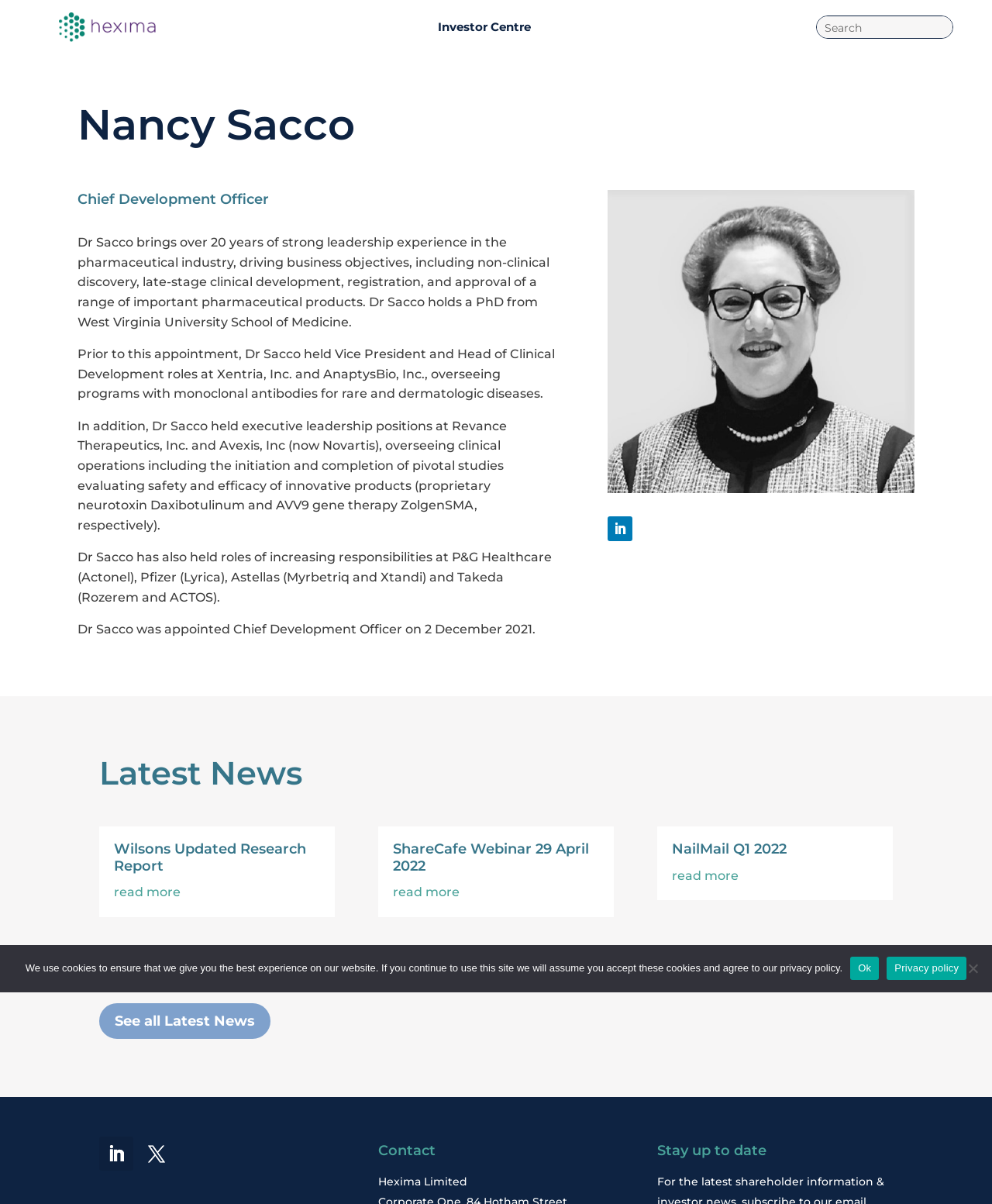Locate the bounding box coordinates of the clickable region necessary to complete the following instruction: "Search for something". Provide the coordinates in the format of four float numbers between 0 and 1, i.e., [left, top, right, bottom].

[0.823, 0.014, 0.96, 0.033]